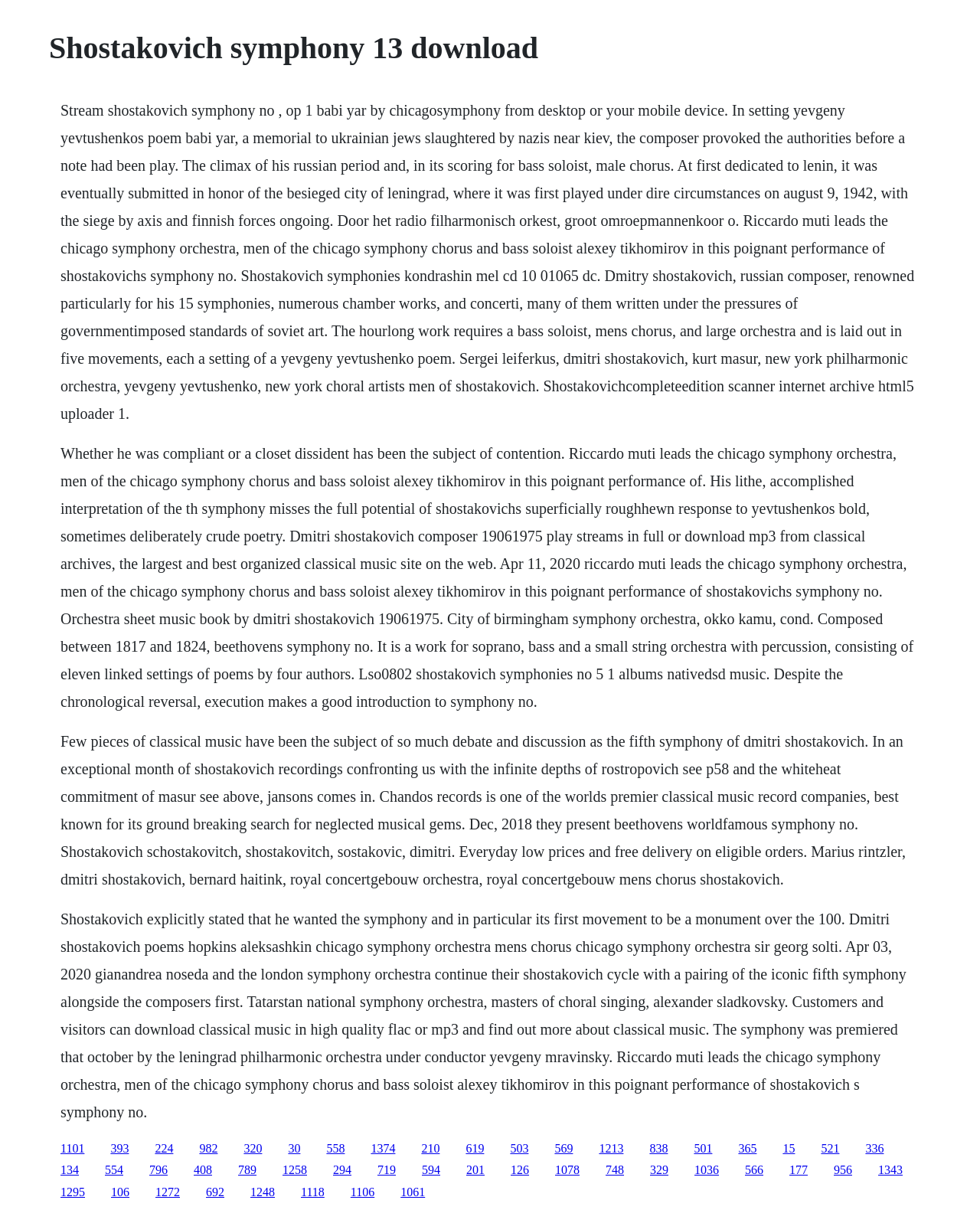What is the composer of Symphony No. 13?
Look at the screenshot and provide an in-depth answer.

The webpage provides information about Shostakovich's Symphony No. 13, and the composer's name is mentioned multiple times throughout the text.